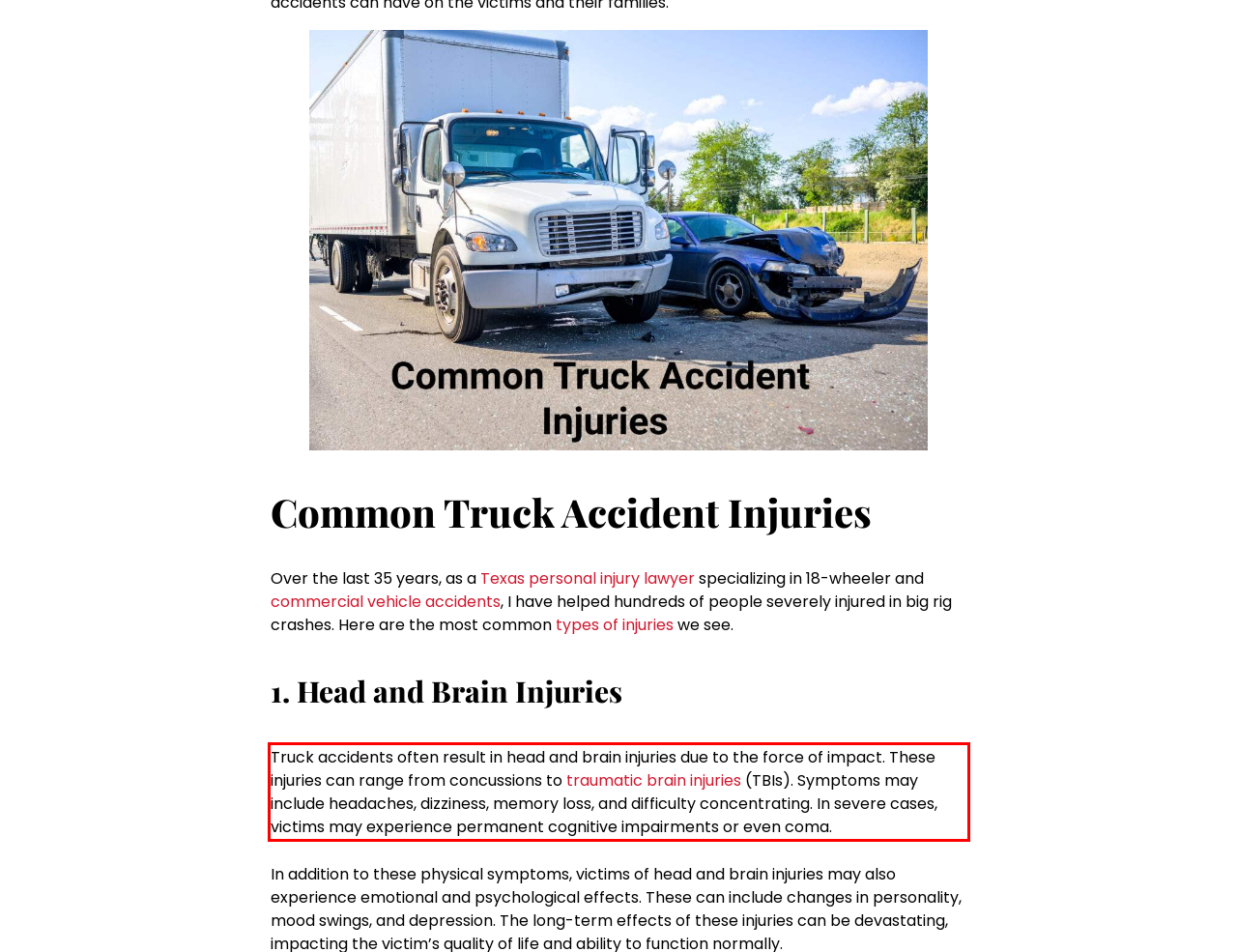Examine the screenshot of the webpage, locate the red bounding box, and perform OCR to extract the text contained within it.

Truck accidents often result in head and brain injuries due to the force of impact. These injuries can range from concussions to traumatic brain injuries (TBIs). Symptoms may include headaches, dizziness, memory loss, and difficulty concentrating. In severe cases, victims may experience permanent cognitive impairments or even coma.